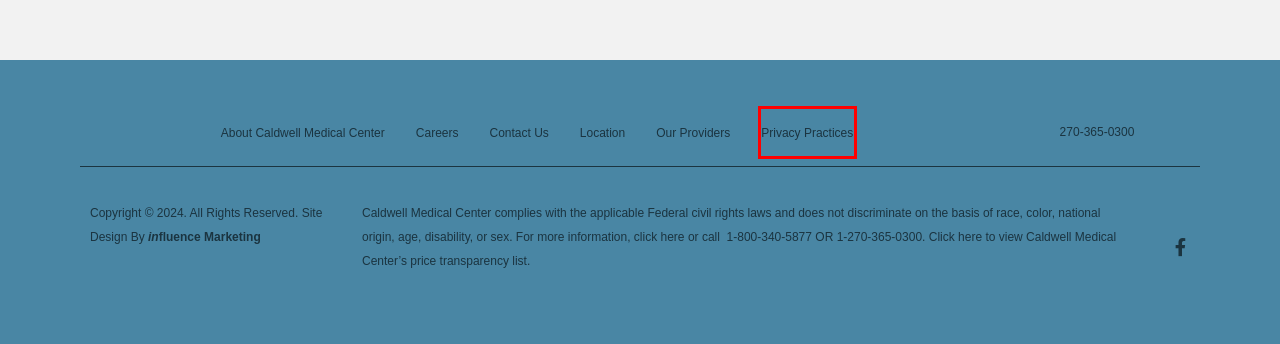Check out the screenshot of a webpage with a red rectangle bounding box. Select the best fitting webpage description that aligns with the new webpage after clicking the element inside the bounding box. Here are the candidates:
A. Contact Us | Caldwell Medical Center in Princeton, Kentucky
B. Our Primary Care Clinics | Caldwell Medical Center
C. Medical Laboratory Services | Caldwell Medical Center
D. Surgical Procedures & Services | Caldwell Medical Center
E. Hospital Foundation | Caldwell Medical Center
F. Medical Privacy Policy | Caldwell Medical Center
G. Local Emergency Room Services Nearby | Caldwell Medical
H. About Us | Caldwell Medical Center in Princeton, KY

F